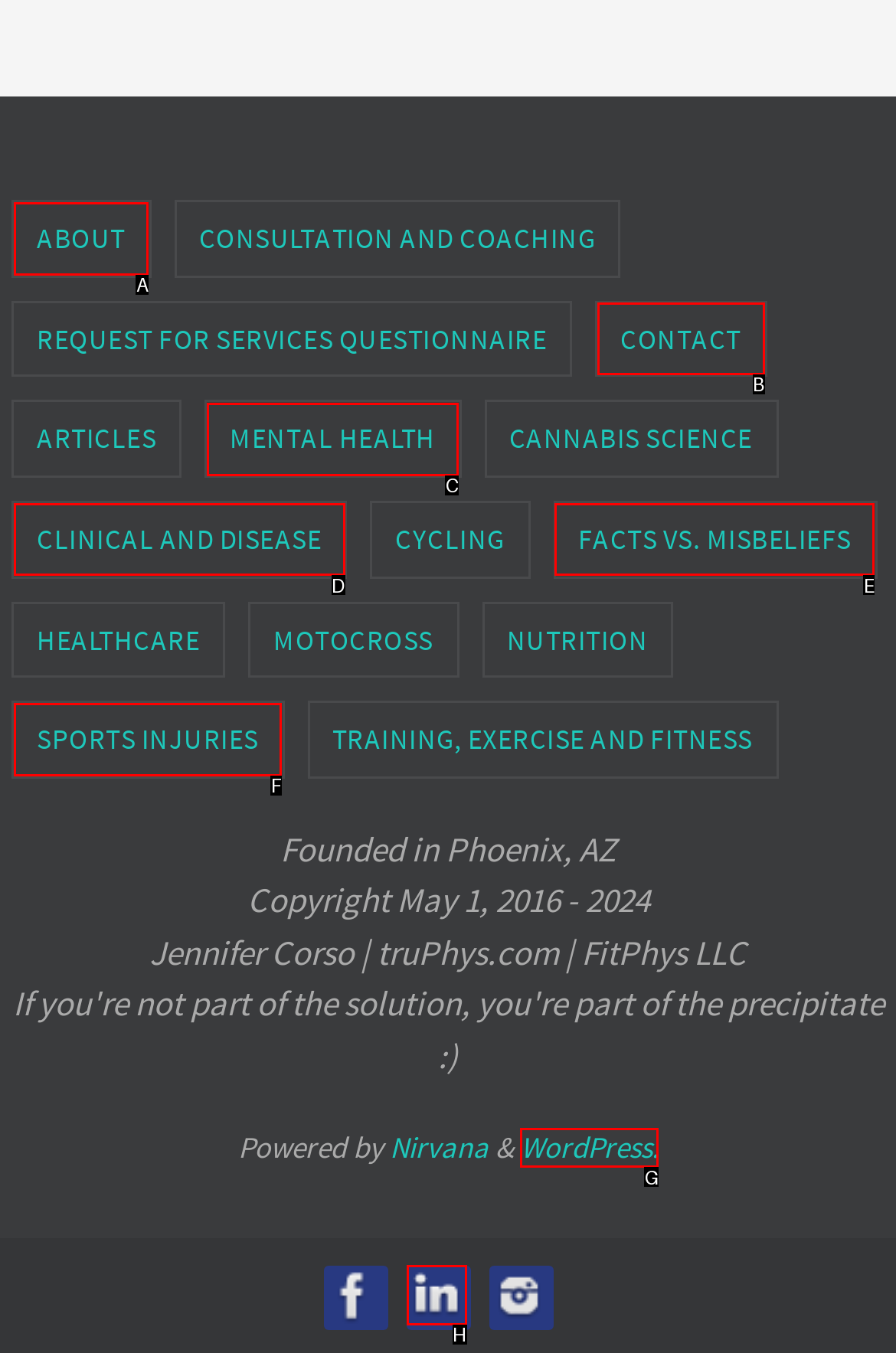Select the HTML element that needs to be clicked to perform the task: Go to CONTACT. Reply with the letter of the chosen option.

B